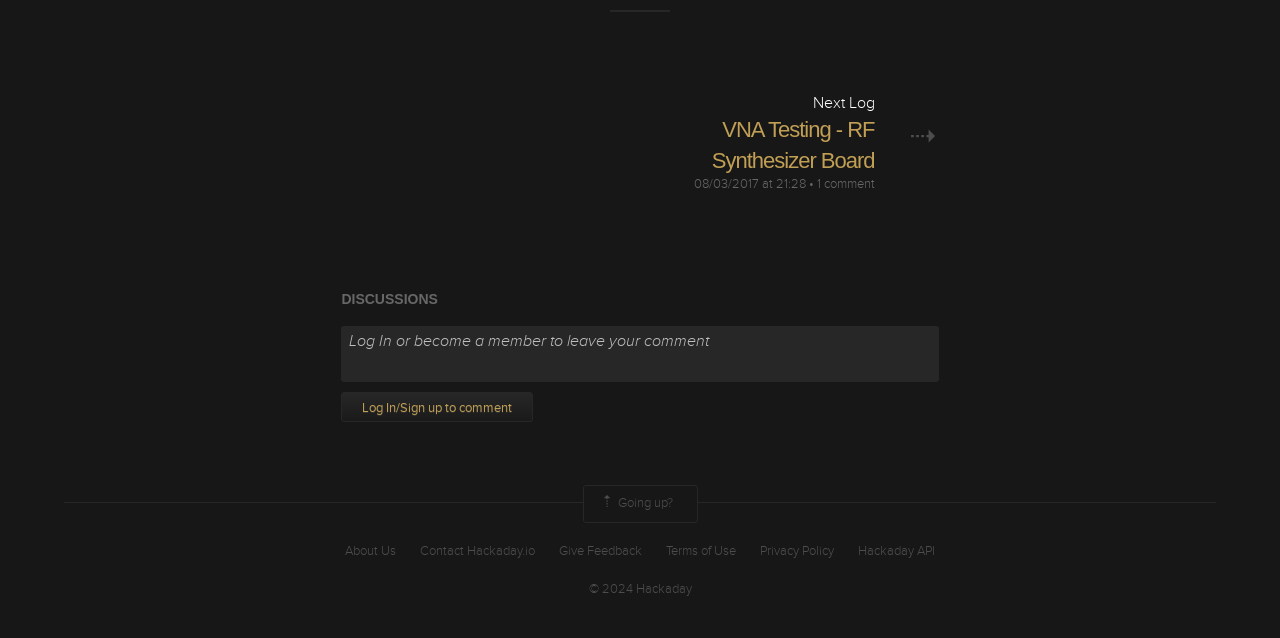Identify the bounding box coordinates for the region to click in order to carry out this instruction: "View 'VNA Testing - RF Synthesizer Board'". Provide the coordinates using four float numbers between 0 and 1, formatted as [left, top, right, bottom].

[0.556, 0.183, 0.683, 0.271]